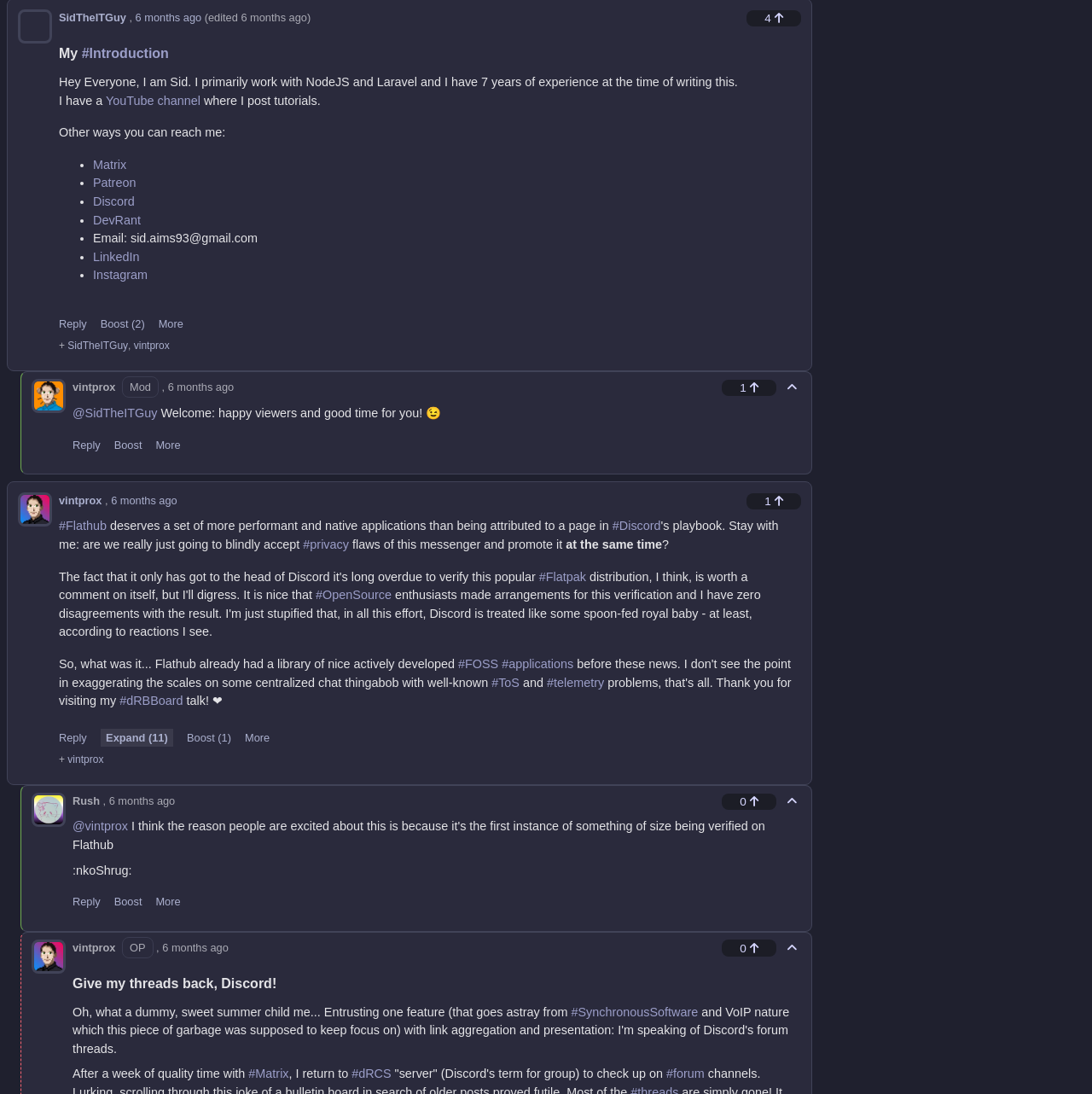Please locate the clickable area by providing the bounding box coordinates to follow this instruction: "Reply to the post".

[0.054, 0.29, 0.079, 0.302]